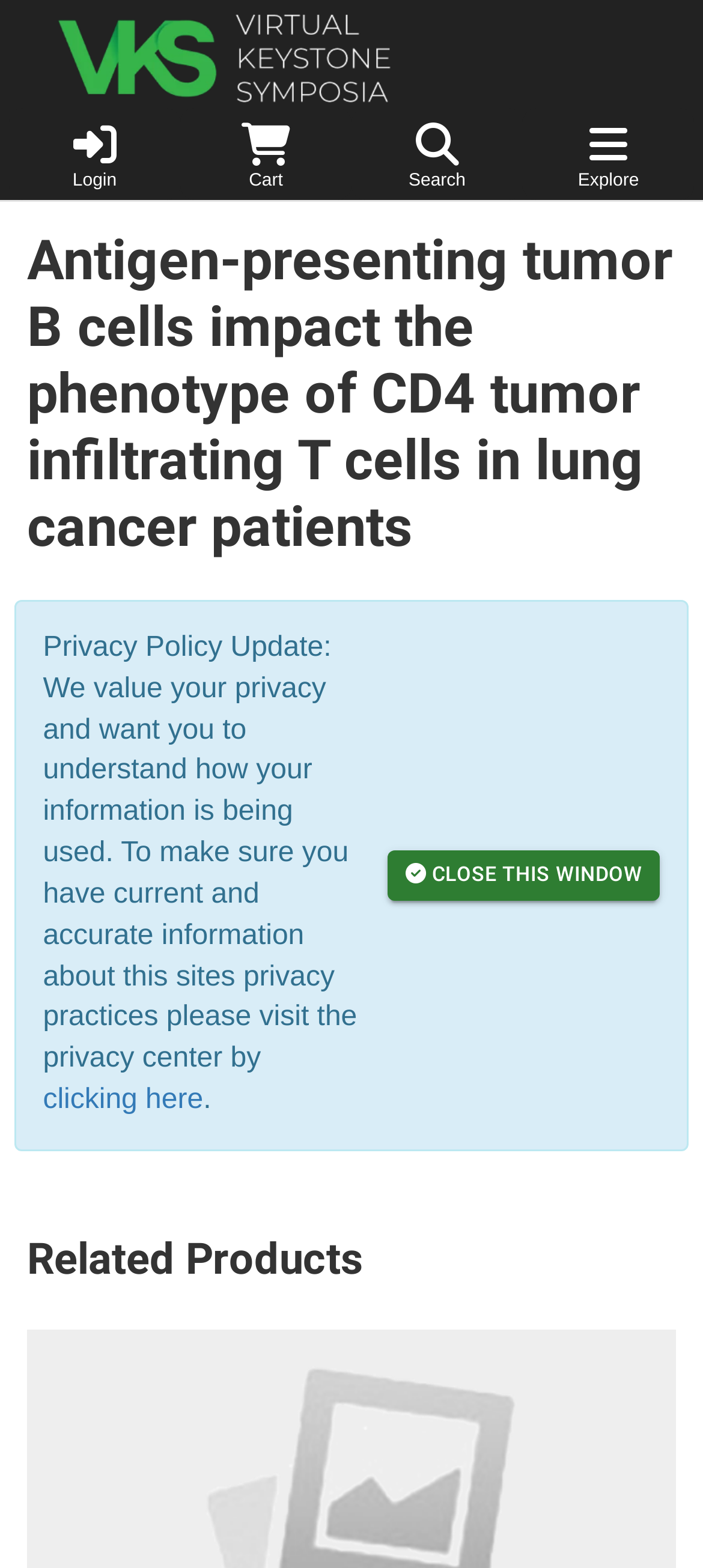Please determine the primary heading and provide its text.

Antigen-presenting tumor B cells impact the phenotype of CD4 tumor infiltrating T cells in lung cancer patients